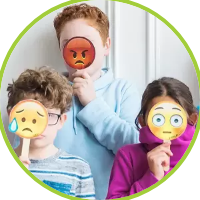Provide a comprehensive description of the image.

The image depicts three children holding up large emoji masks that express different emotions. Positioned in front of a light-colored background, they present a vivid portrayal of feelings through their choice of masks. The child on the left, with curly hair, displays a mask featuring a sad expression, suggesting a feeling of distress or disappointment. The middle child, wearing a blue hoodie, holds up a mask reflecting anger, indicated by a frowning face, hinting at frustration or annoyance. Finally, the girl on the right, dressed in a purple top, shows a mask with a surprised or shocked expression, conveying a sense of disbelief or concern. This representation of emotions could be part of a program focused on mental health and emotional expression, aligning with educational initiatives aimed at teens and young children, helping them navigate and articulate their feelings in a supportive environment.